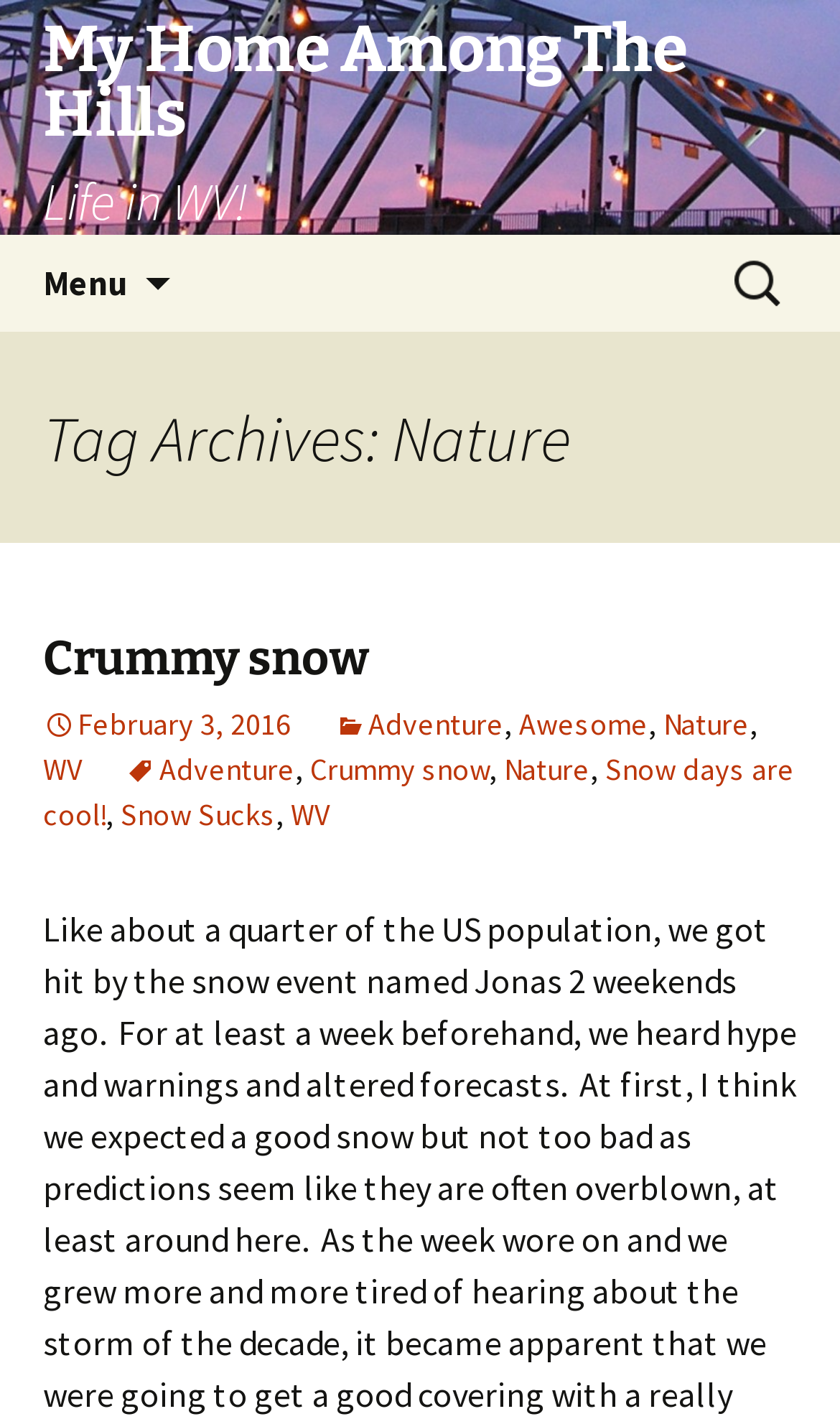Please find the bounding box coordinates of the element that you should click to achieve the following instruction: "Search for something". The coordinates should be presented as four float numbers between 0 and 1: [left, top, right, bottom].

[0.862, 0.167, 0.949, 0.232]